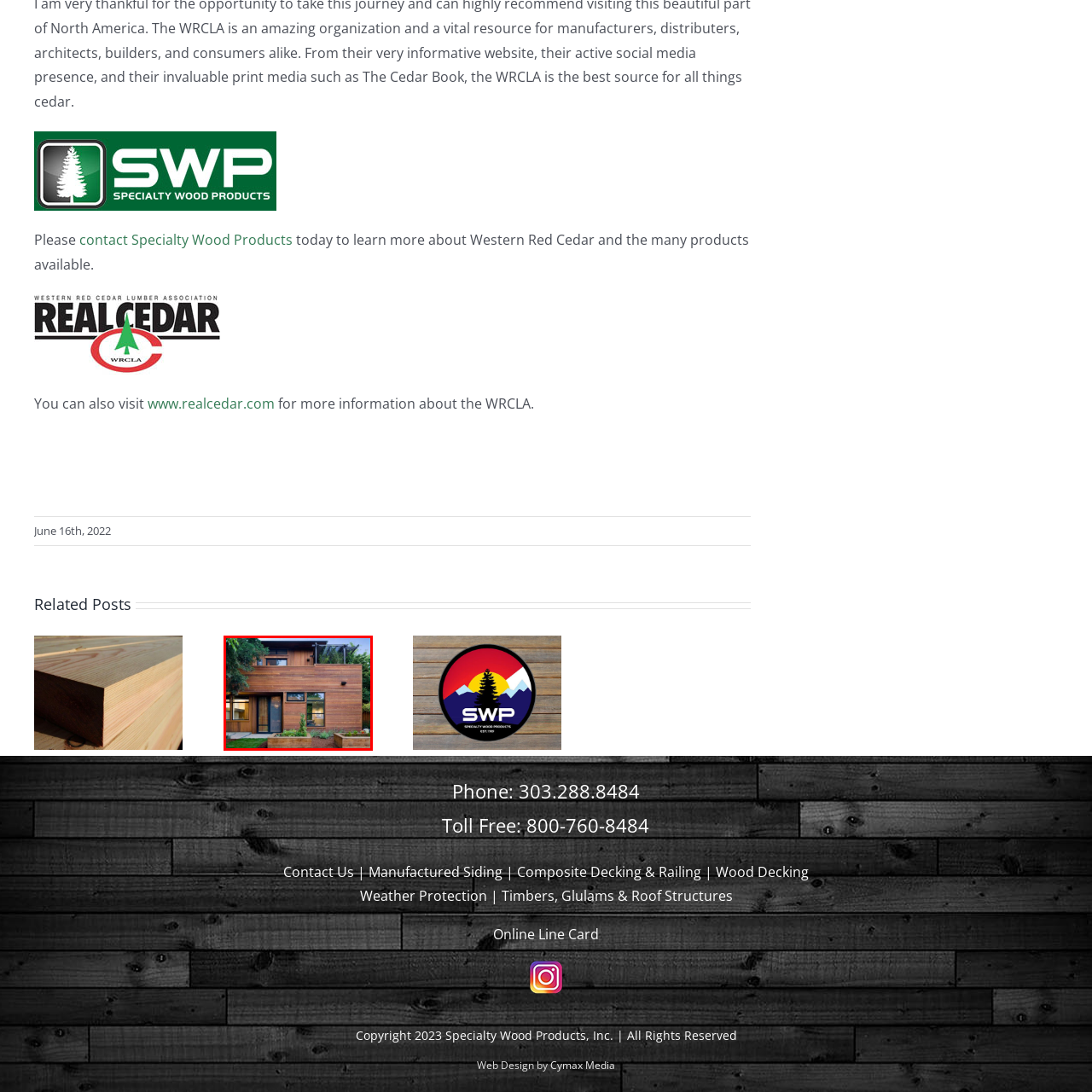Look at the image within the red outlined box, What is the purpose of the large windows? Provide a one-word or brief phrase answer.

To allow natural light